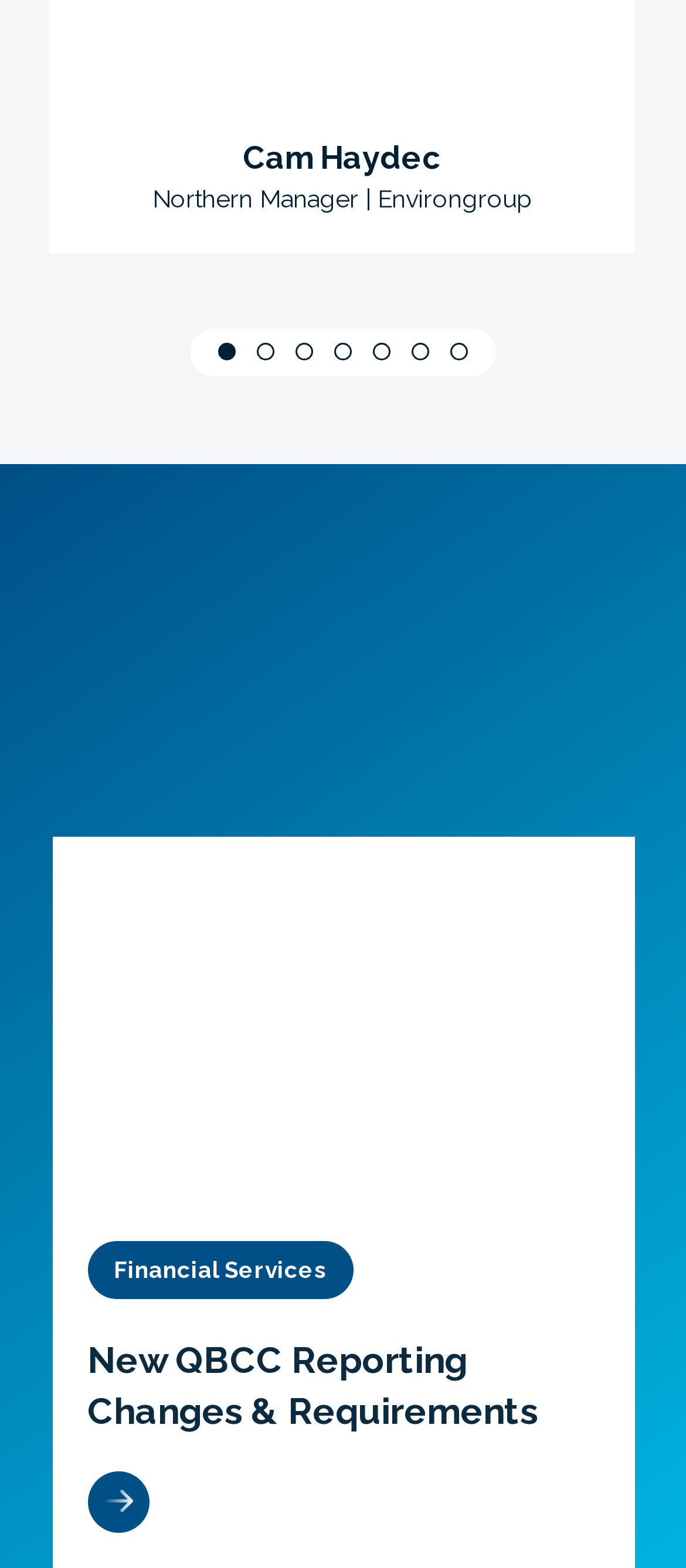What is the role of Cam Haydec?
Please provide a detailed answer to the question.

Based on the webpage, Cam Haydec is mentioned as the Northern Manager at Environgroup, which suggests that he holds a managerial position in the organization.